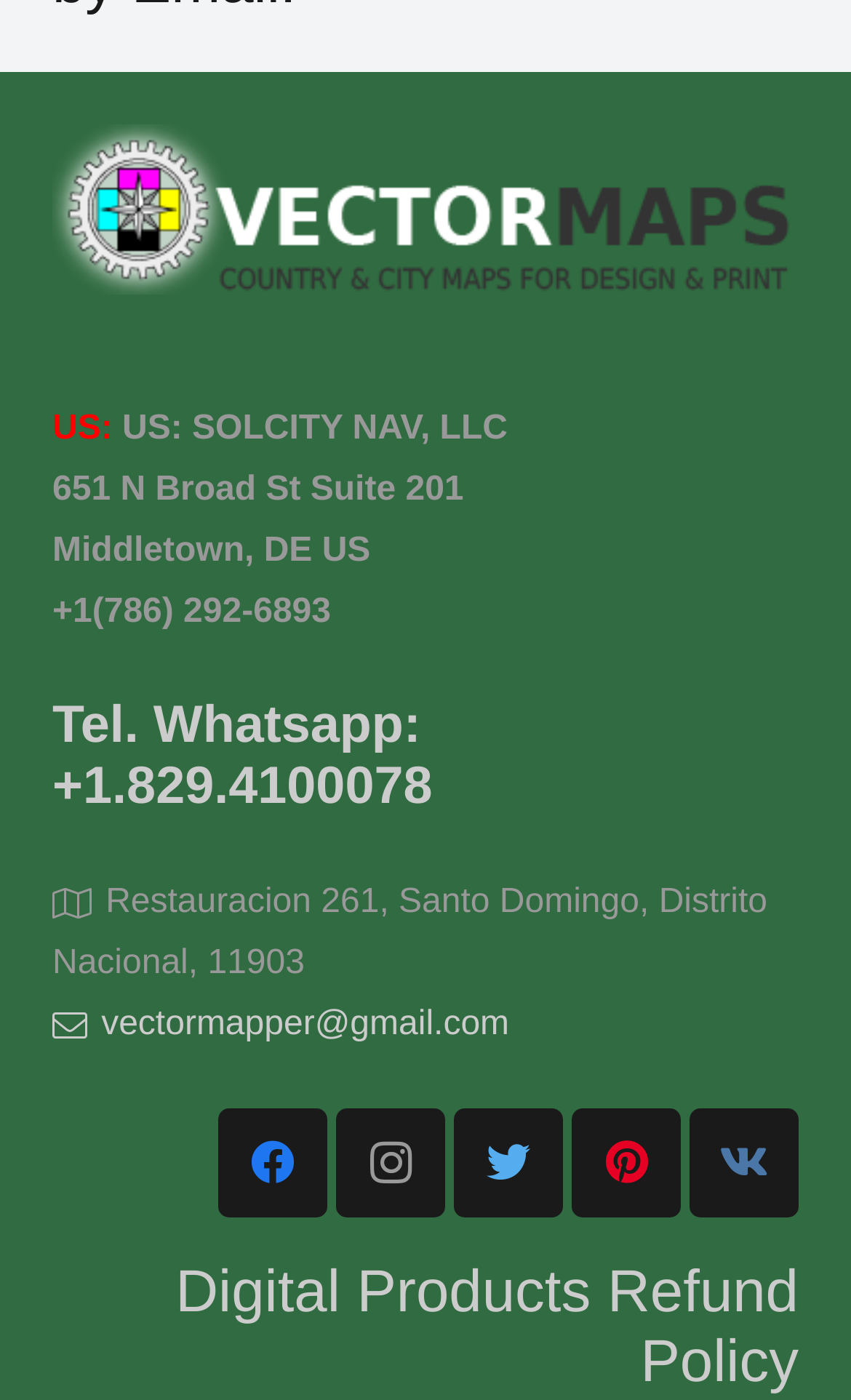Please identify the coordinates of the bounding box for the clickable region that will accomplish this instruction: "Visit the Facebook page".

[0.256, 0.792, 0.385, 0.87]